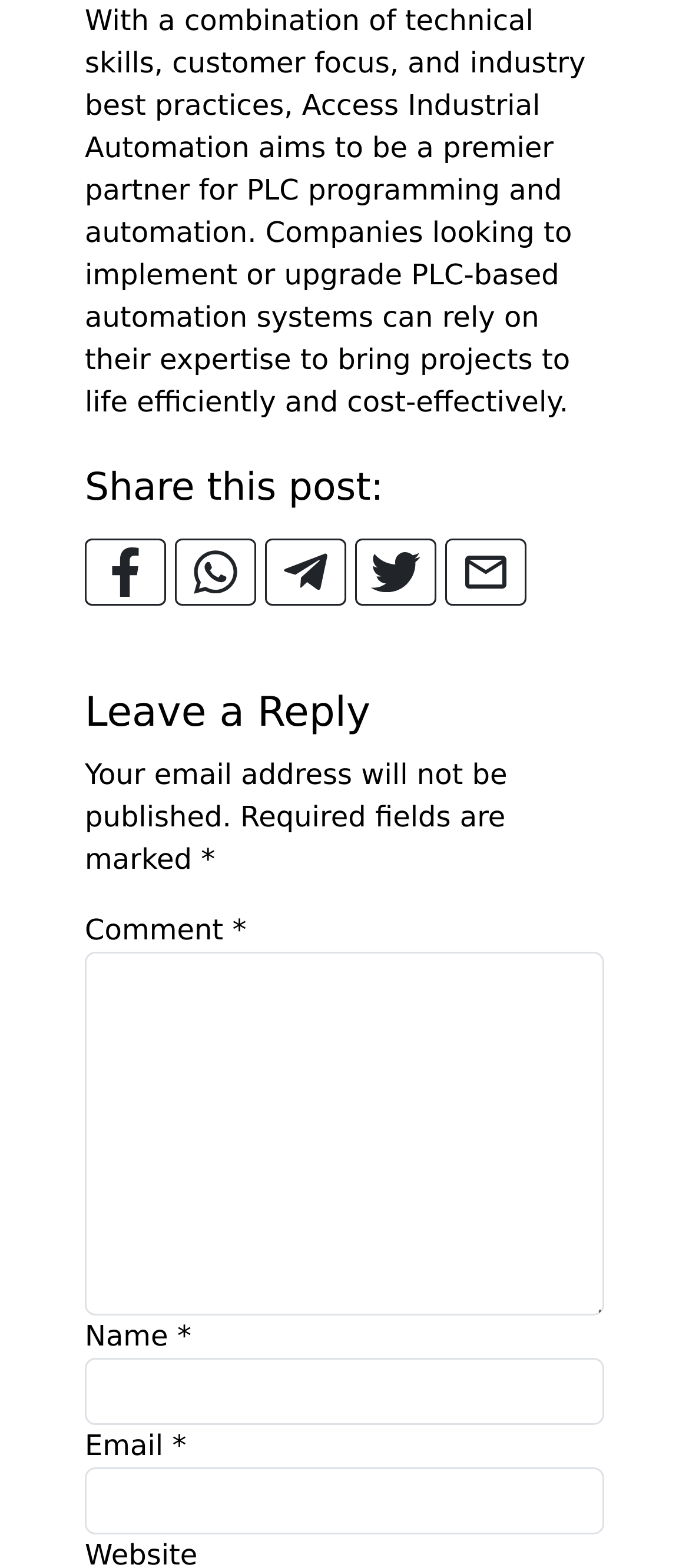Please provide a brief answer to the question using only one word or phrase: 
What is the purpose of the 'Share this post' section?

To share on social media